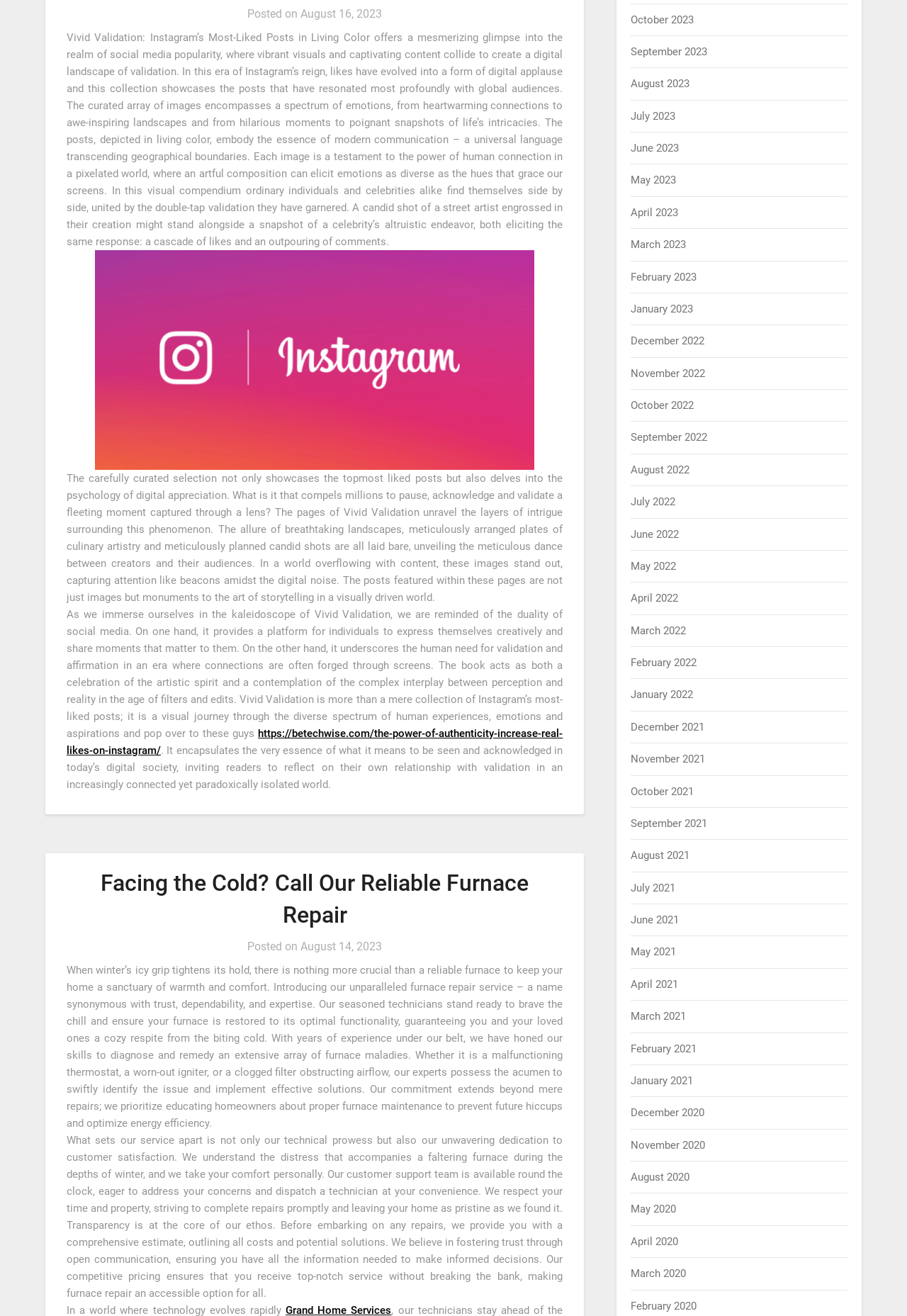What is the topic of the first article?
Provide a fully detailed and comprehensive answer to the question.

The first article on the webpage is about Instagram's most-liked posts, which is evident from the text 'Vivid Validation: Instagram’s Most-Liked Posts in Living Color...' that describes the content of the article.